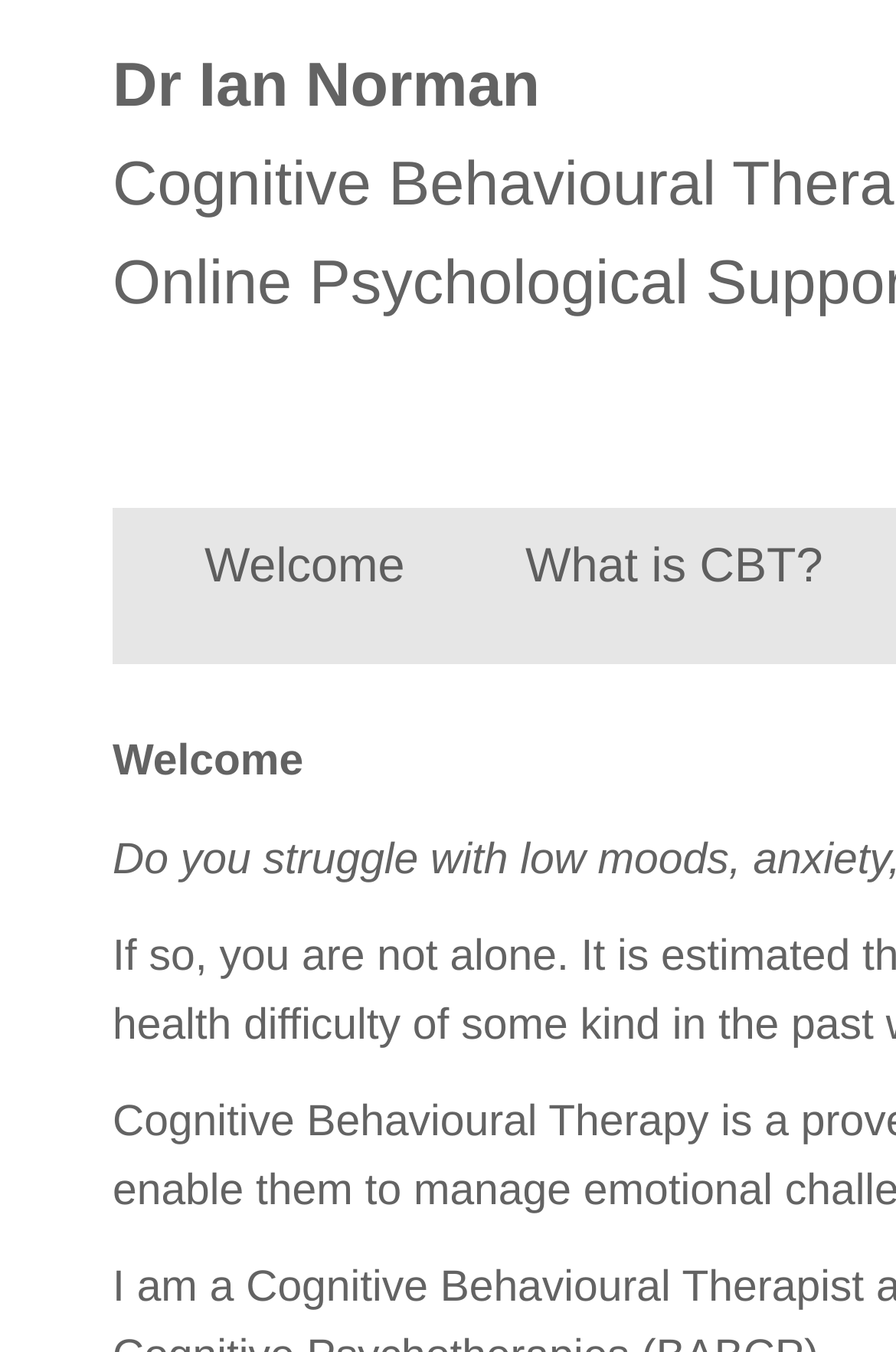Return the bounding box coordinates of the UI element that corresponds to this description: "Welcome". The coordinates must be given as four float numbers in the range of 0 and 1, [left, top, right, bottom].

[0.228, 0.399, 0.467, 0.439]